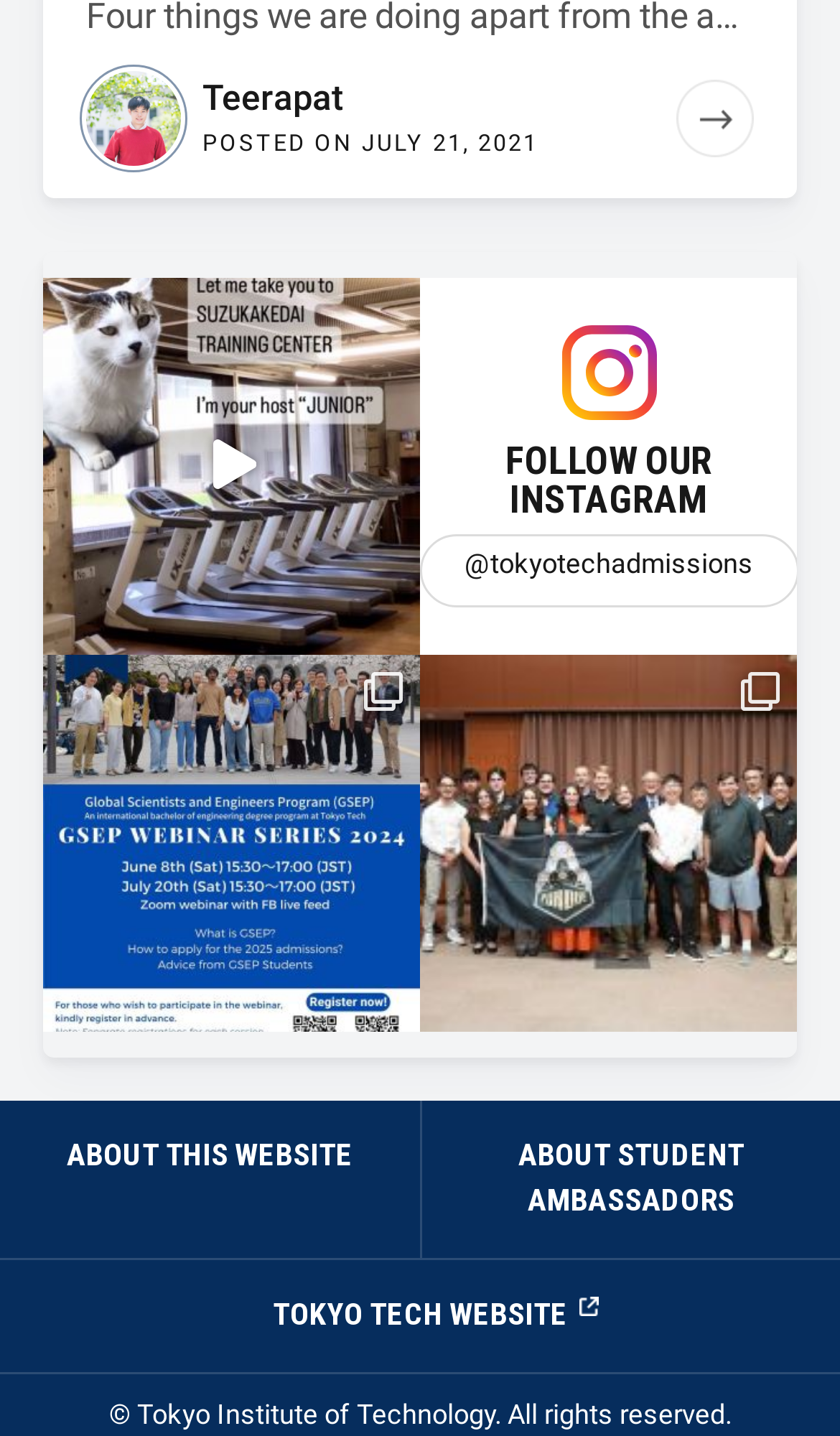What is the name of the campus mentioned in the first post?
Please ensure your answer to the question is detailed and covers all necessary aspects.

The first post mentions 'The training center at Suzukakedai campus is open during the weekdays.' which indicates that the campus being referred to is Suzukakedai campus.